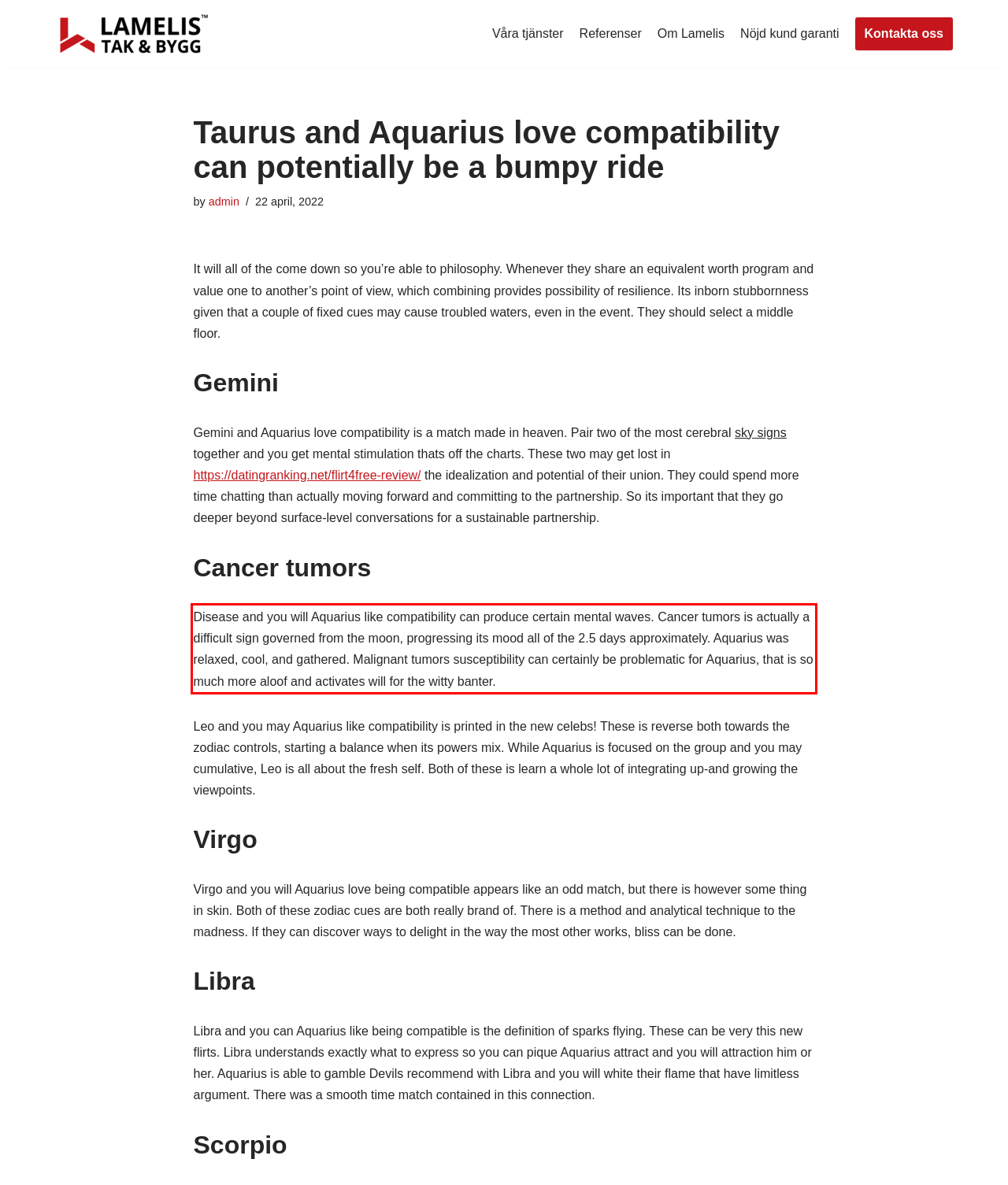Please examine the screenshot of the webpage and read the text present within the red rectangle bounding box.

Disease and you will Aquarius like compatibility can produce certain mental waves. Cancer tumors is actually a difficult sign governed from the moon, progressing its mood all of the 2.5 days approximately. Aquarius was relaxed, cool, and gathered. Malignant tumors susceptibility can certainly be problematic for Aquarius, that is so much more aloof and activates will for the witty banter.